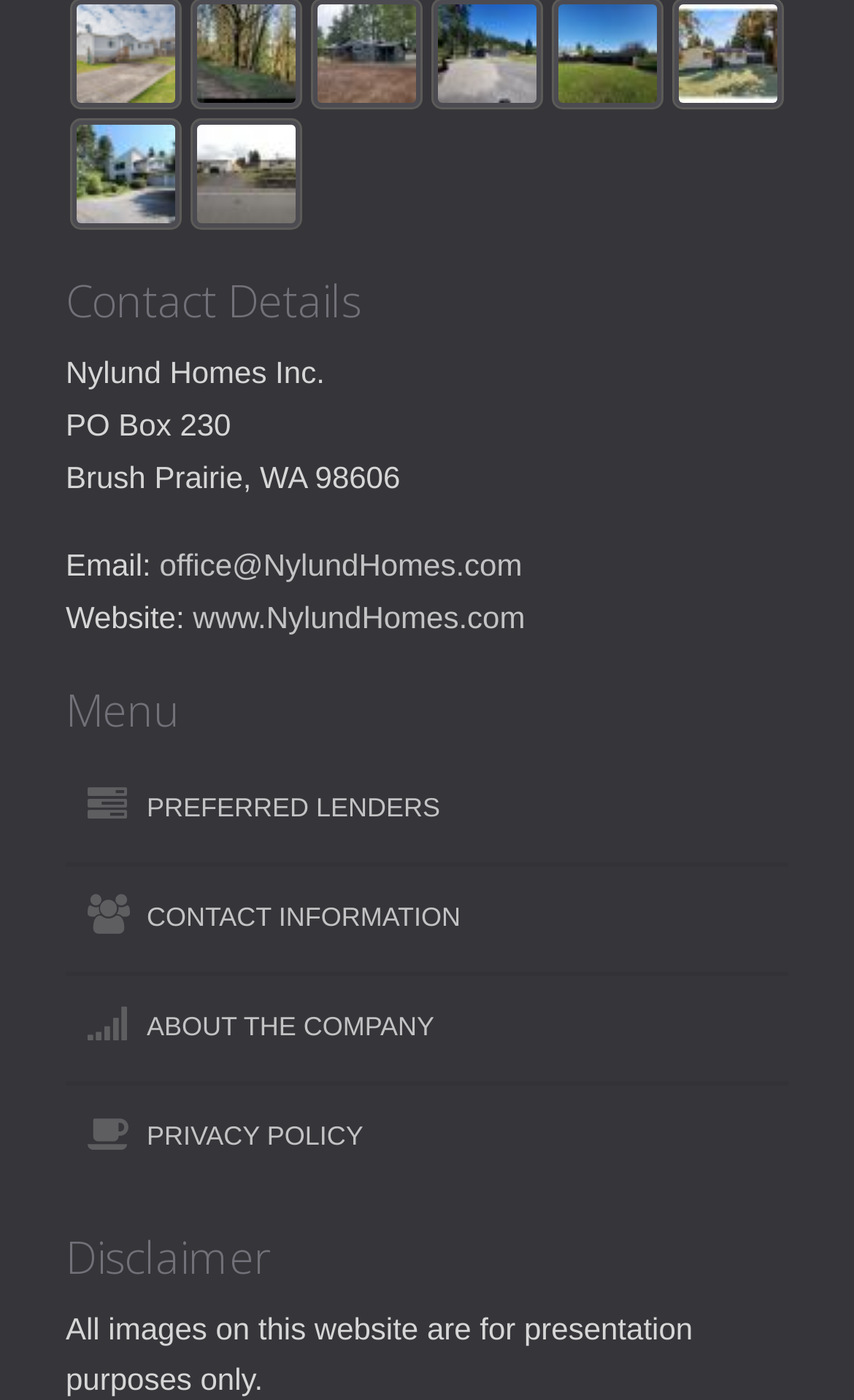What is the company name?
Answer the question with a single word or phrase derived from the image.

Nylund Homes Inc.